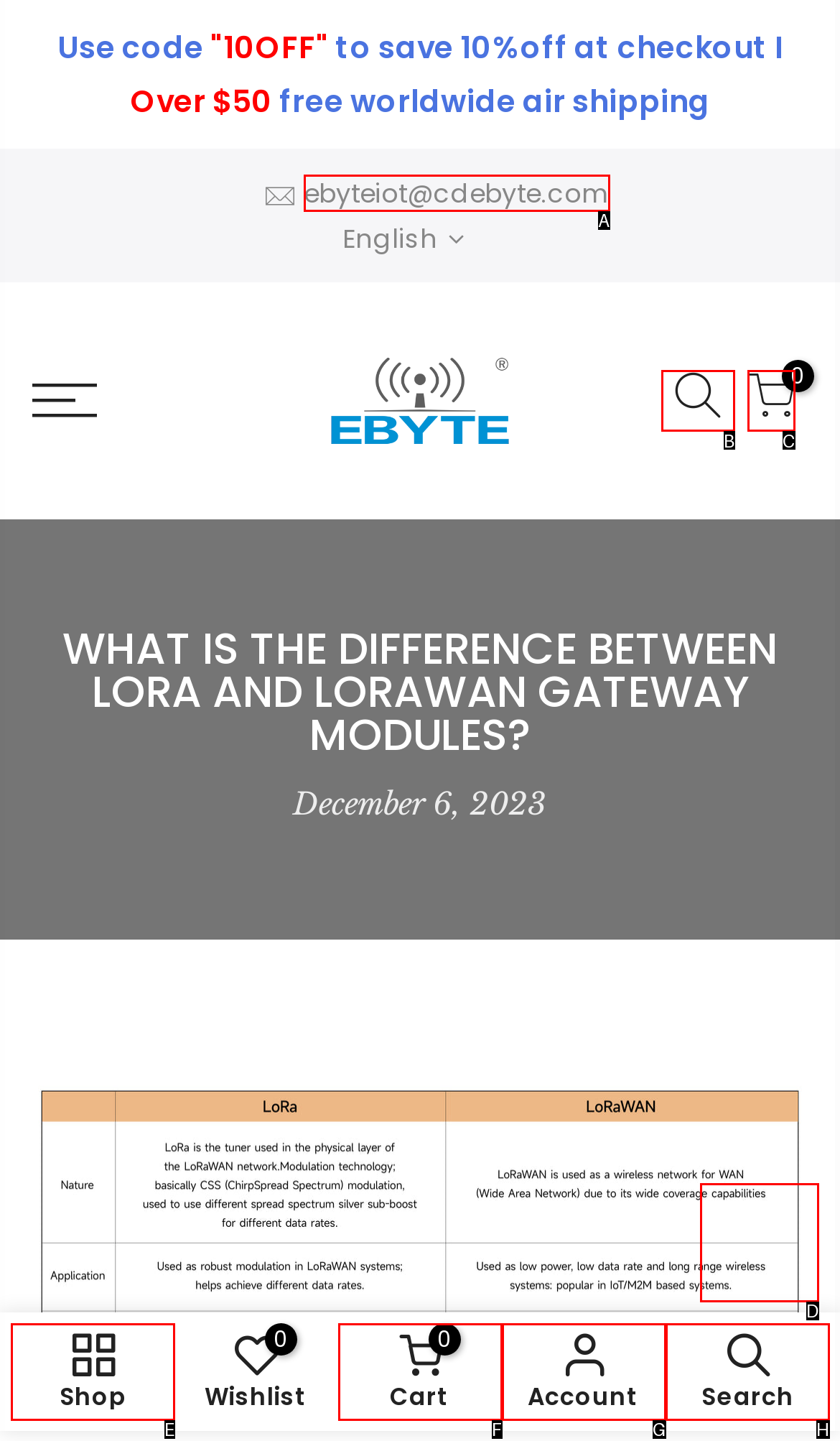Find the HTML element that corresponds to the description: Menu. Indicate your selection by the letter of the appropriate option.

None